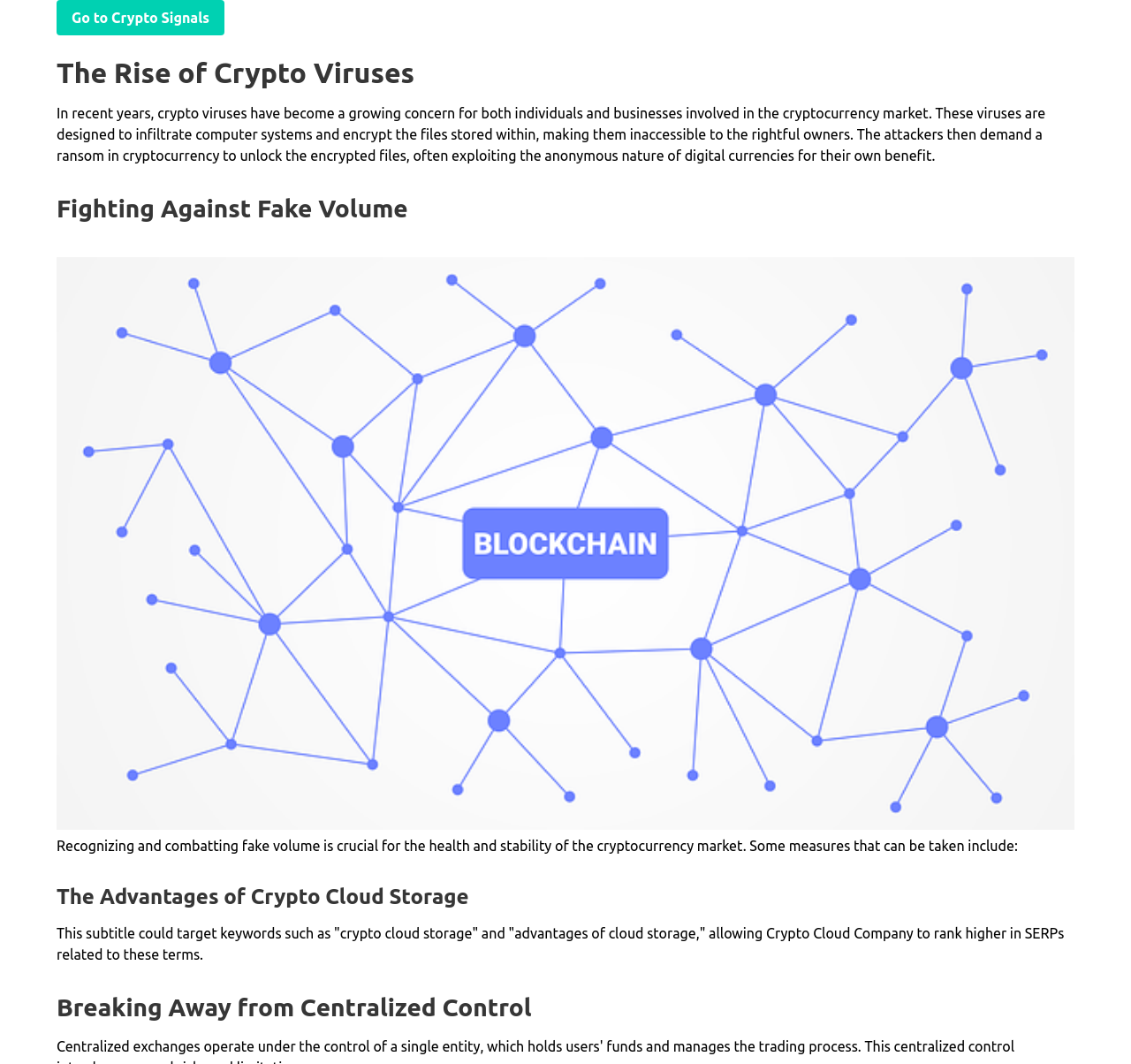Provide a one-word or brief phrase answer to the question:
How many headings are there on the webpage?

4